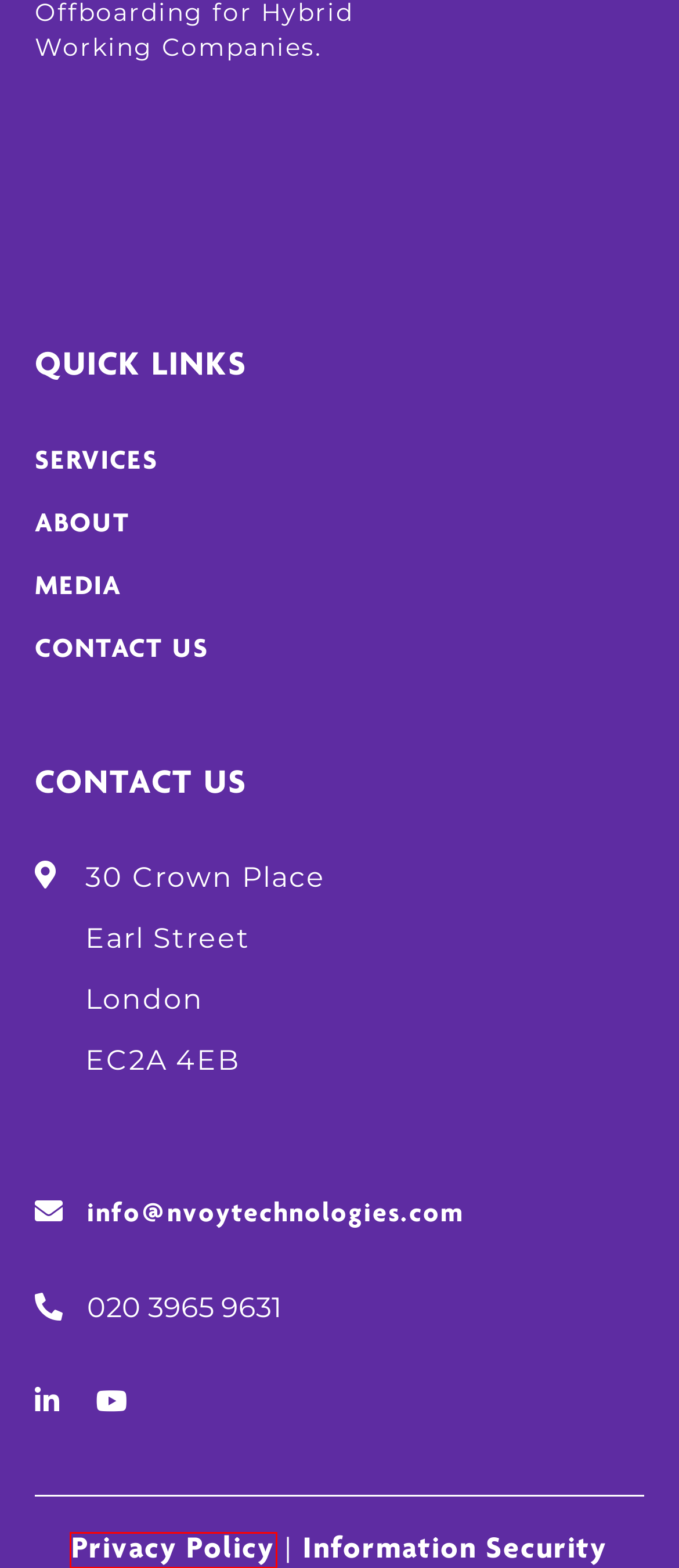You’re provided with a screenshot of a webpage that has a red bounding box around an element. Choose the best matching webpage description for the new page after clicking the element in the red box. The options are:
A. About NVOY Technologies - IT Support & Security Services
B. Home - Scalable IT Solutions
C. From Prediction to Resolution - NVOY Technologies
D. Contact - Happy to help
E. The Surge of Cyber Threats Targeting Identities - NVOY Technologies
F. Media - networking and sharing ideas
G. Privacy Policy - NVOY Technologies
H. Services - NVOY Technologies

G